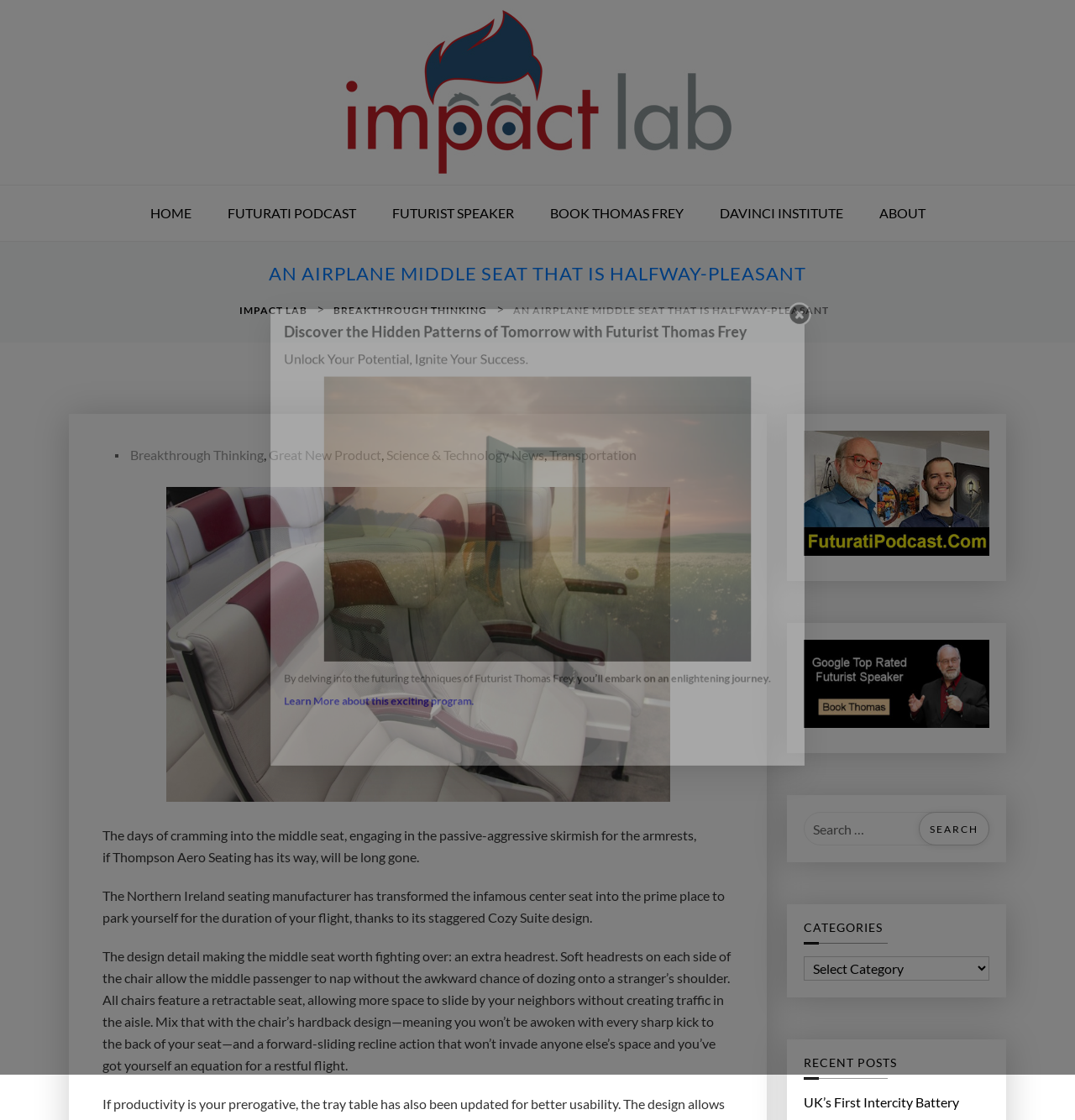Determine the bounding box coordinates of the clickable region to execute the instruction: "Read more about 'Breakthrough Thinking'". The coordinates should be four float numbers between 0 and 1, denoted as [left, top, right, bottom].

[0.31, 0.268, 0.456, 0.287]